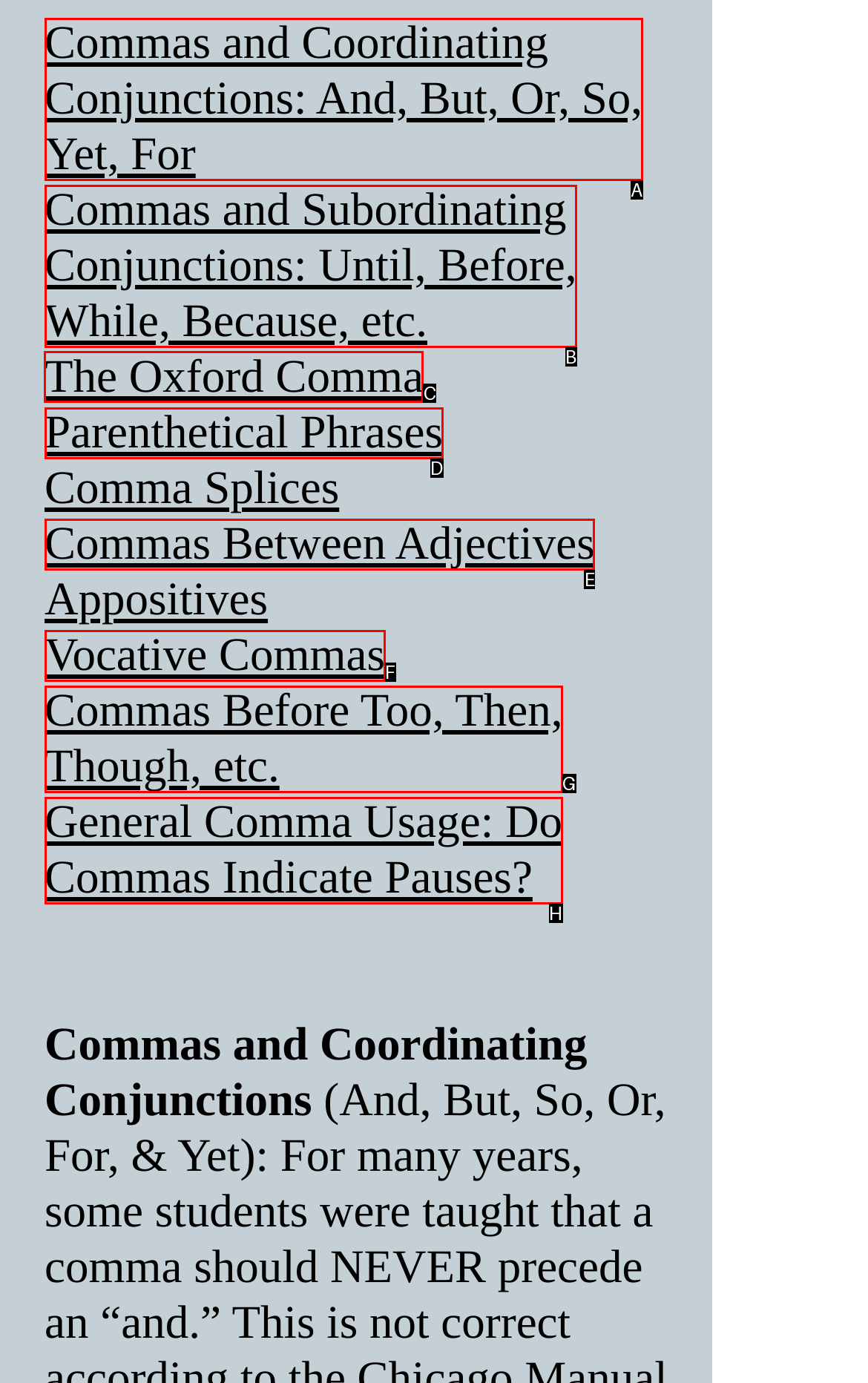Tell me which letter I should select to achieve the following goal: Visit the page about The Oxford Comma
Answer with the corresponding letter from the provided options directly.

C